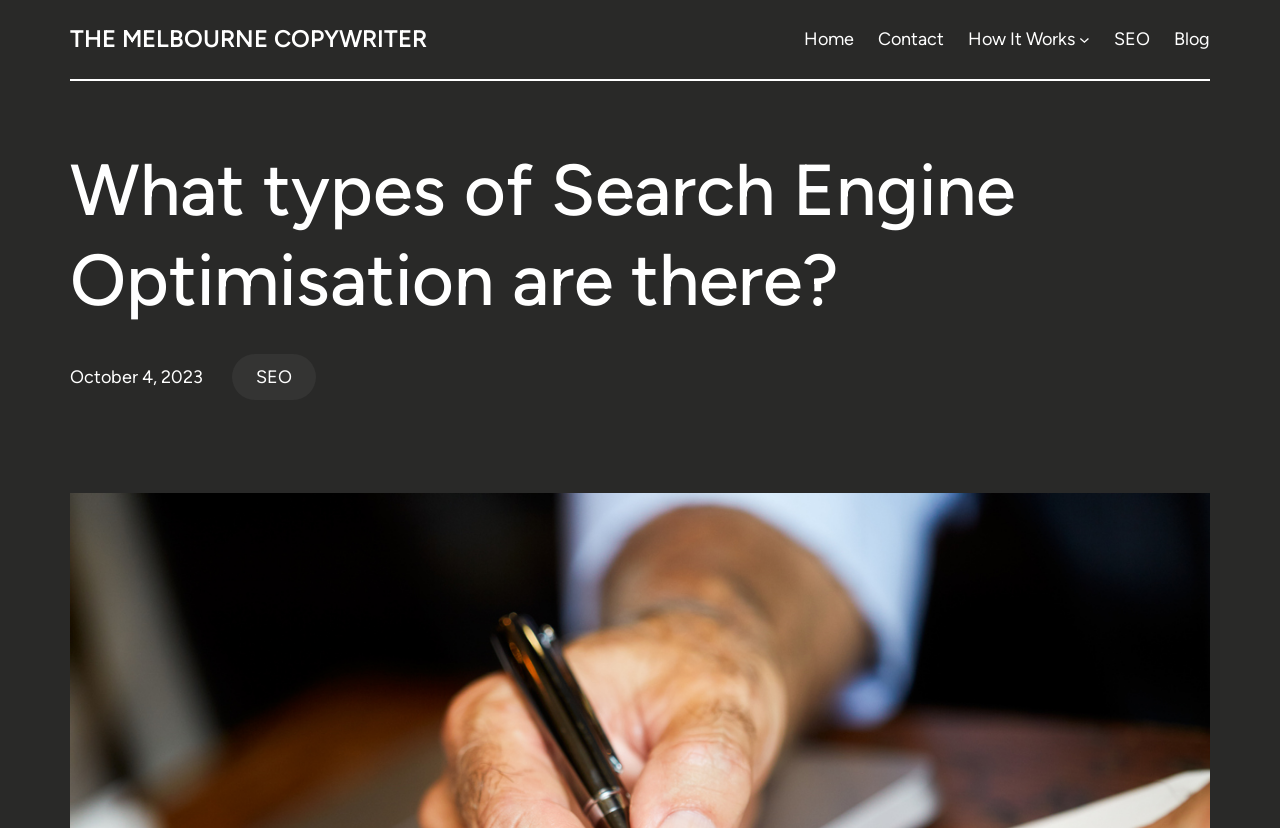What is the date of the article?
Ensure your answer is thorough and detailed.

The date of the article can be found below the main heading, where it is written in a smaller font size as 'October 4, 2023'. This is a static text element that provides information about when the article was published.